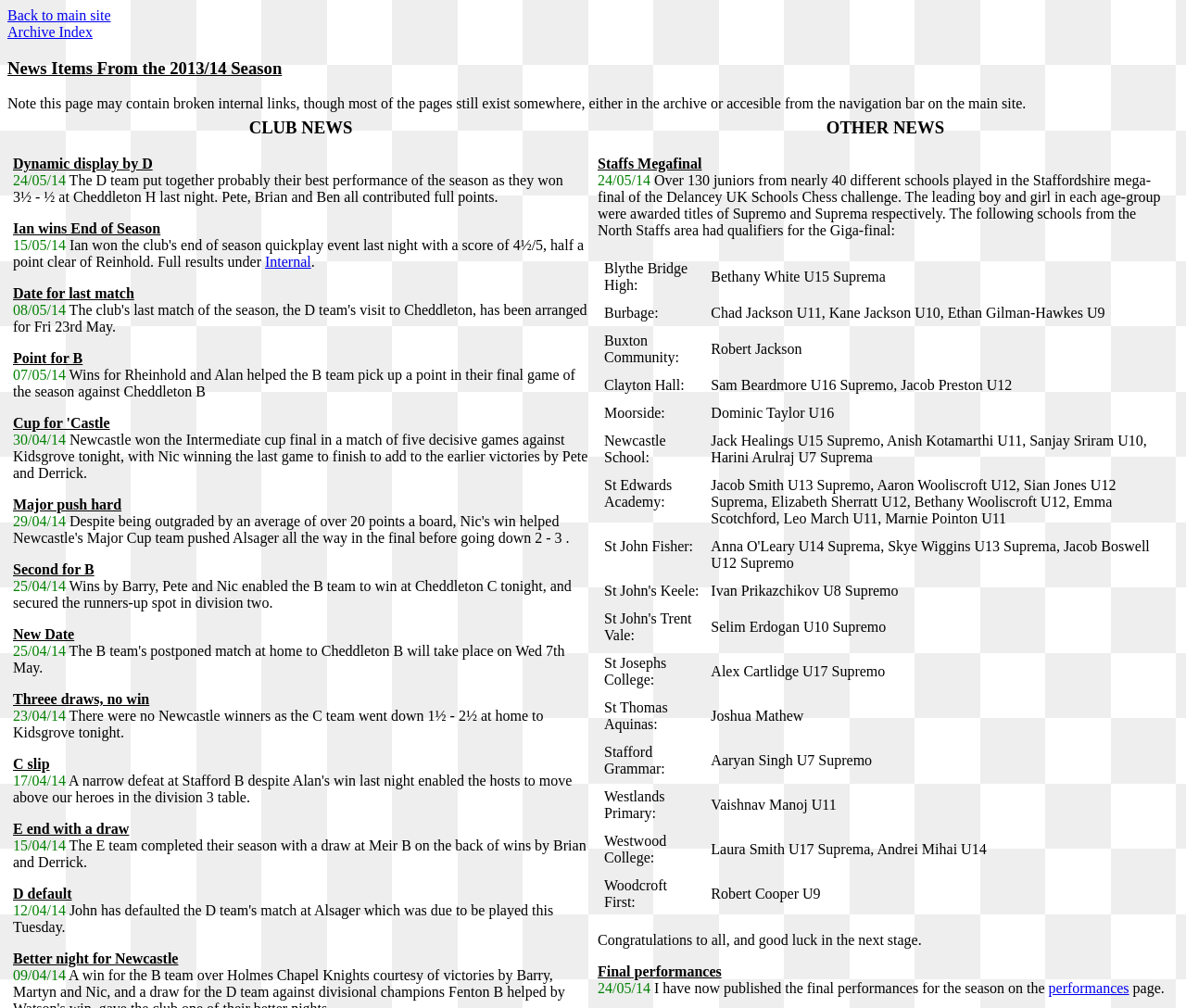Offer an in-depth caption of the entire webpage.

This webpage is about news from the 2013/14 season, specifically related to a chess club or organization. At the top of the page, there are two links: "Back to main site" and "Archive Index". Below these links, there is a heading that reads "News Items From the 2013/14 Season". 

Under this heading, there is a note that warns users that the page may contain broken internal links, but most pages still exist somewhere on the site. 

The main content of the page is divided into two sections: "CLUB NEWS" and "OTHER NEWS". The "CLUB NEWS" section contains a series of news articles, each with a date and a brief description of a chess-related event or result. These articles are arranged in reverse chronological order, with the most recent news at the top. 

The "OTHER NEWS" section is presented in a table format, with each row representing a different school or organization. The table has two columns: the name of the school or organization, and a list of students who have achieved some kind of success or recognition in chess. There are 12 rows in the table, each representing a different school or organization.